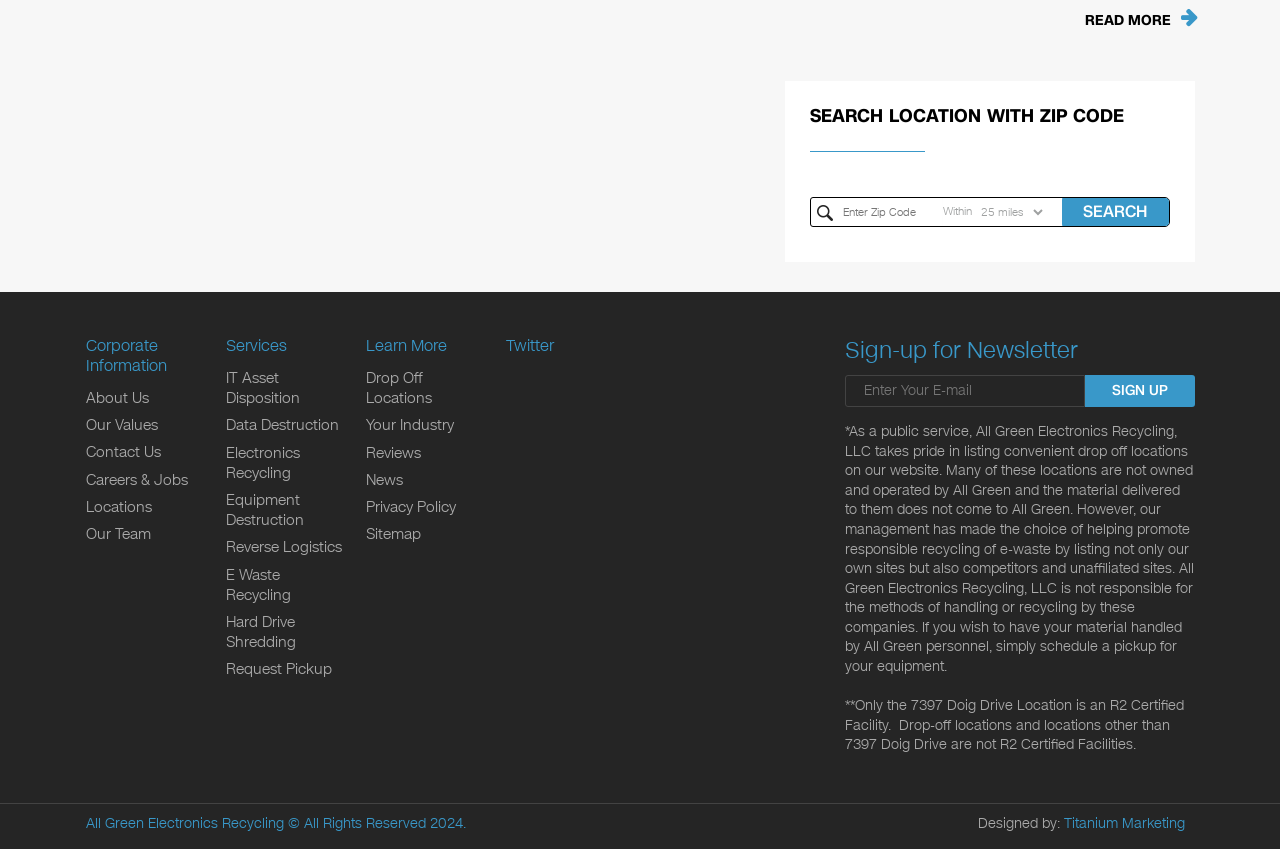Find the bounding box coordinates of the element to click in order to complete the given instruction: "Click on About Us."

[0.067, 0.456, 0.116, 0.482]